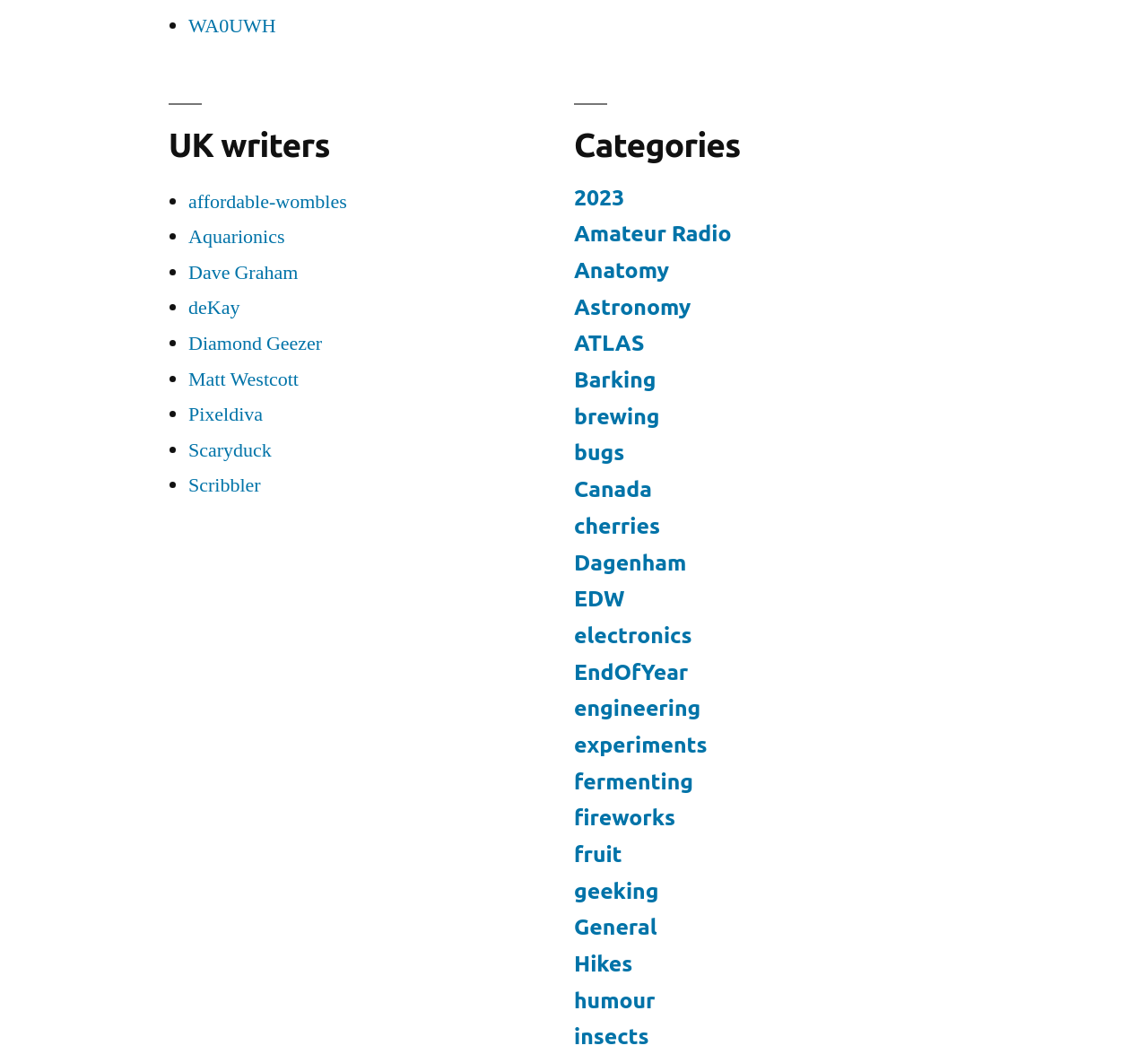What is the first category listed?
Using the image provided, answer with just one word or phrase.

2023